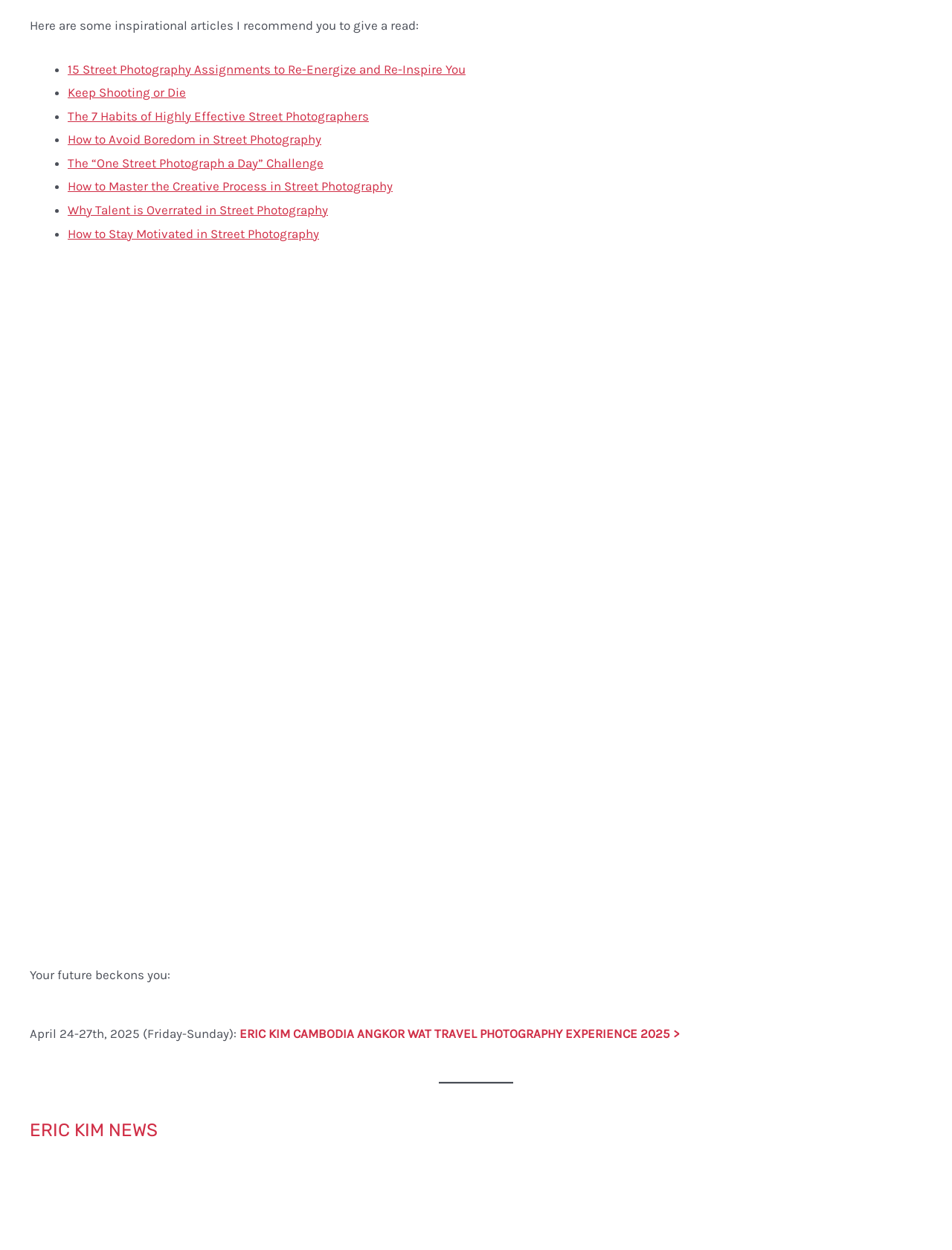Identify and provide the bounding box for the element described by: "Keep Shooting or Die".

[0.071, 0.068, 0.195, 0.08]